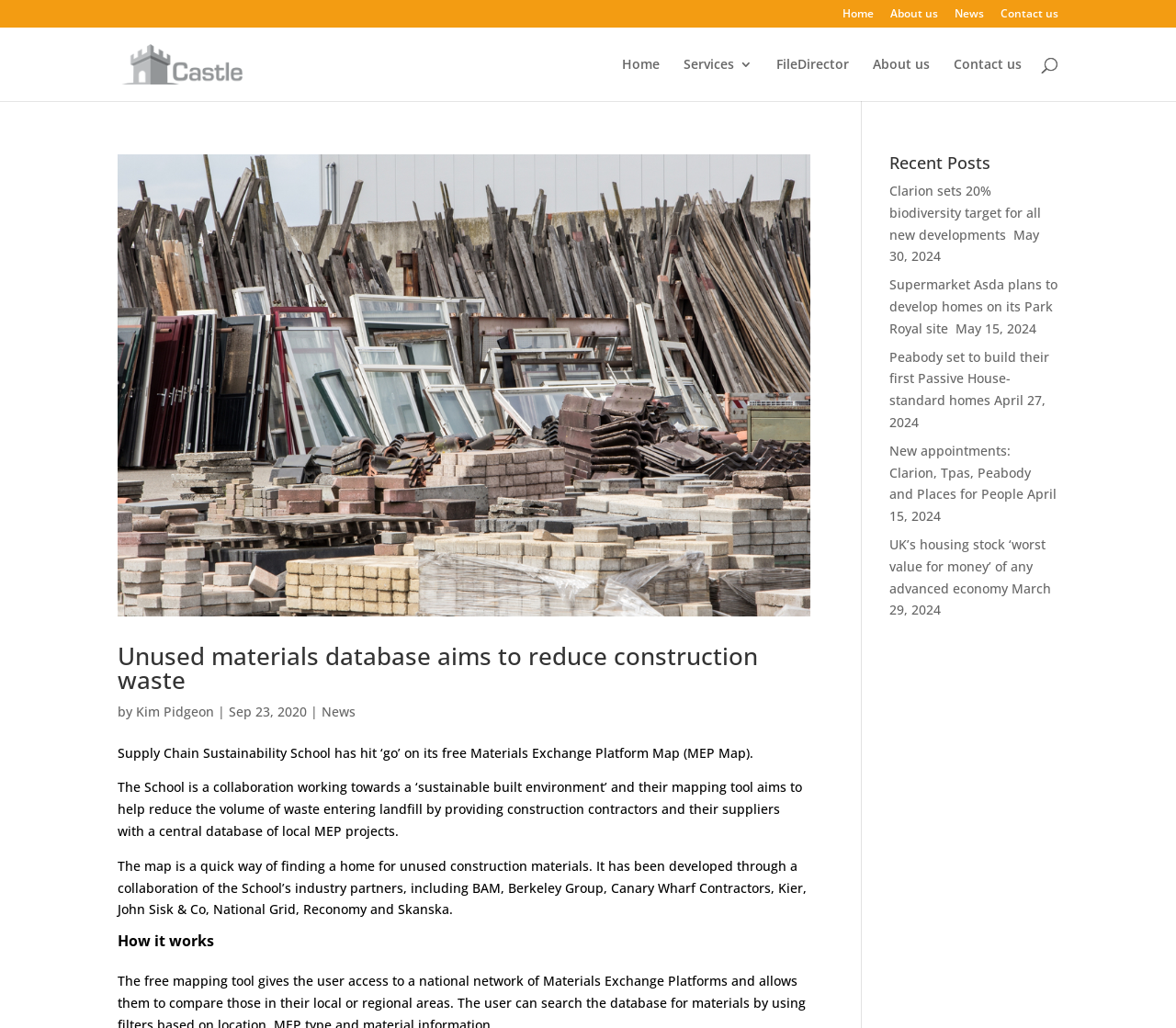Examine the image carefully and respond to the question with a detailed answer: 
What is the author of the first news article?

I found a link element with a bounding box coordinate of [0.116, 0.684, 0.182, 0.7] and its OCR text is 'Kim Pidgeon', which is likely the author of the first news article.